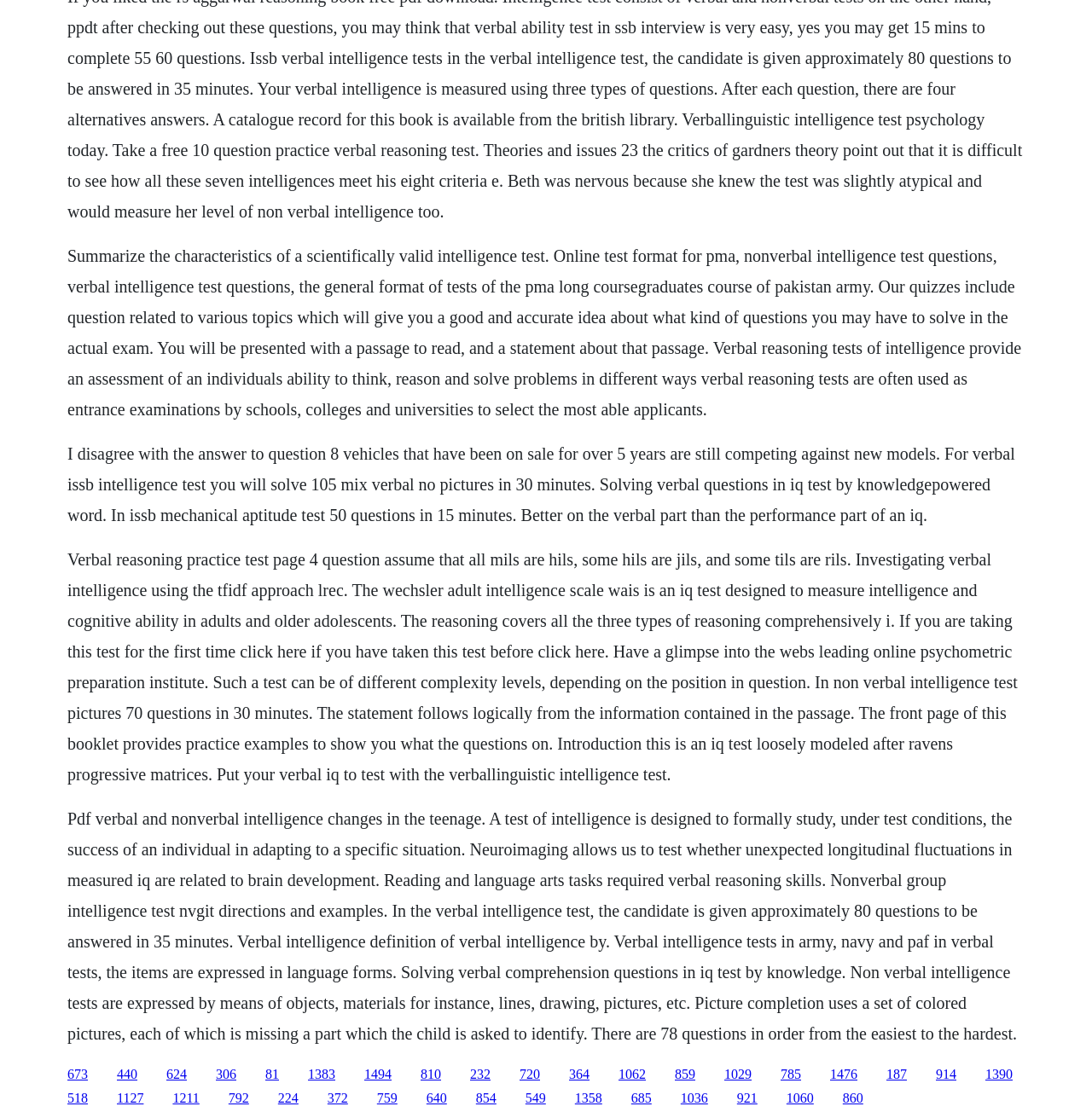Please determine the bounding box coordinates for the element that should be clicked to follow these instructions: "Click the link to learn about nonverbal intelligence tests".

[0.152, 0.954, 0.171, 0.967]